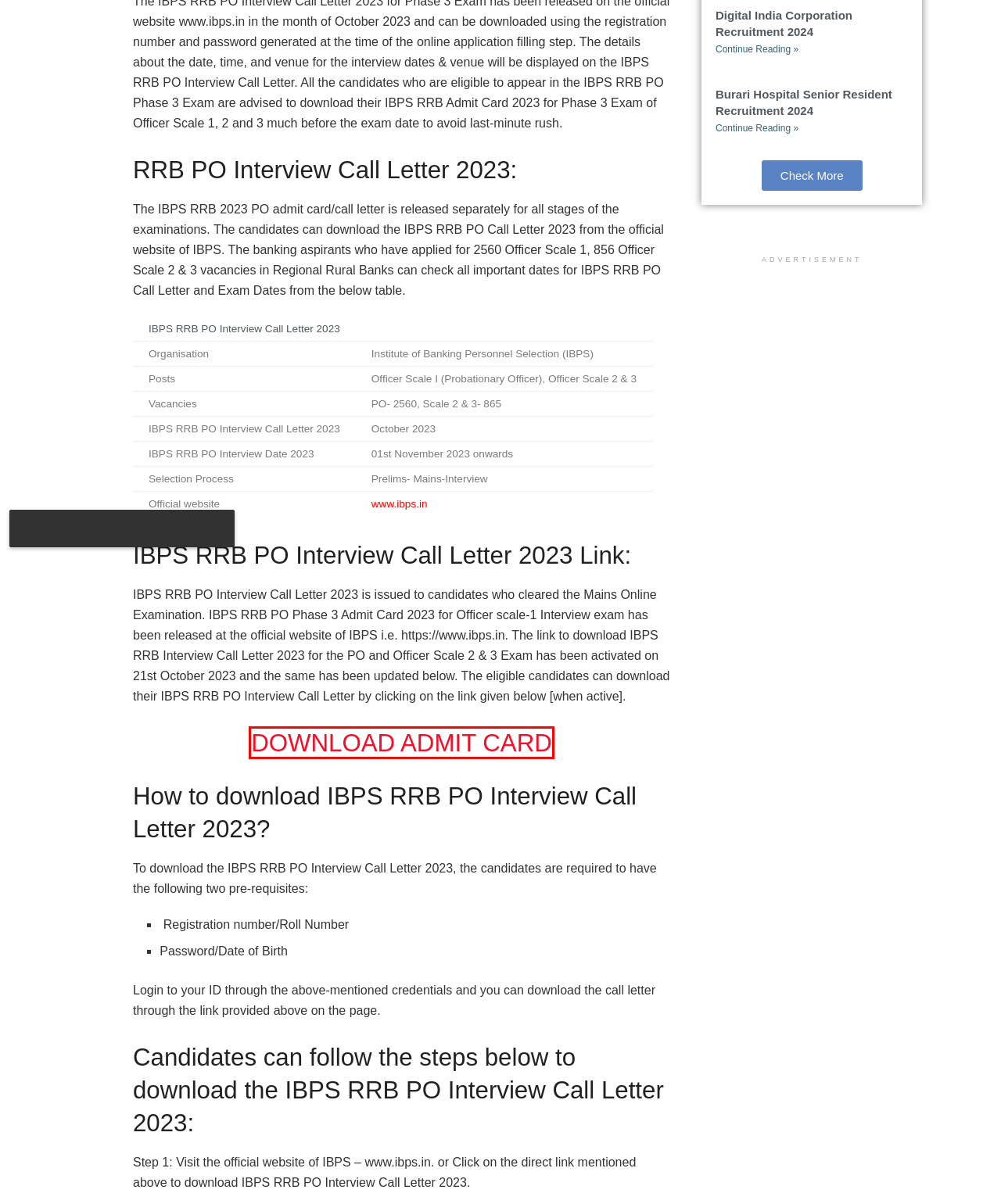Analyze the screenshot of a webpage that features a red rectangle bounding box. Pick the webpage description that best matches the new webpage you would see after clicking on the element within the red bounding box. Here are the candidates:
A. Latest Jobs – SarkariExam360
B. Common Recruitment Process for RRBs (CRP RRBs XII) for Recruitment of Group "A" - Officers Scale- I
C. West Bengal Public Service Commission (WBPSC) – SarkariExam360
D. Madhya Pradesh Public Service Commission (MPPSC) – SarkariExam360
E. Burari Hospital Senior Resident Recruitment 2024 - SarkariExam360
F. Railways – SarkariExam360
G. SSC CPO – SarkariExam360
H. Digital India Corporation Recruitment 2024 - SarkariExam360

B